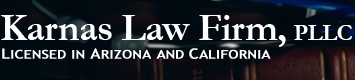Answer the question with a single word or phrase: 
What is the tone of the image design?

Modern and Trustworthy